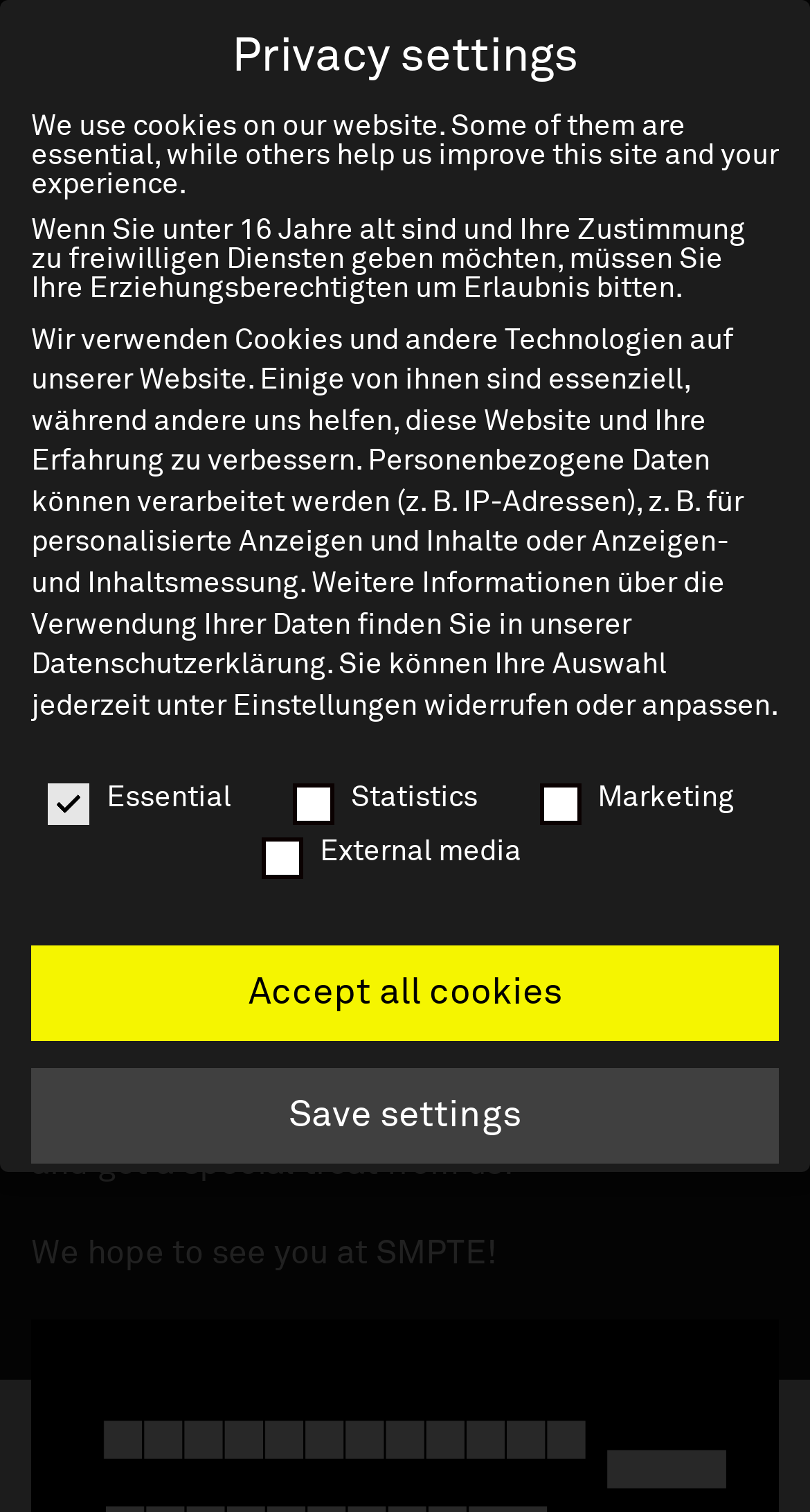Identify the bounding box coordinates for the region to click in order to carry out this instruction: "Schedule an appointment for a personal demo". Provide the coordinates using four float numbers between 0 and 1, formatted as [left, top, right, bottom].

[0.038, 0.632, 0.944, 0.781]